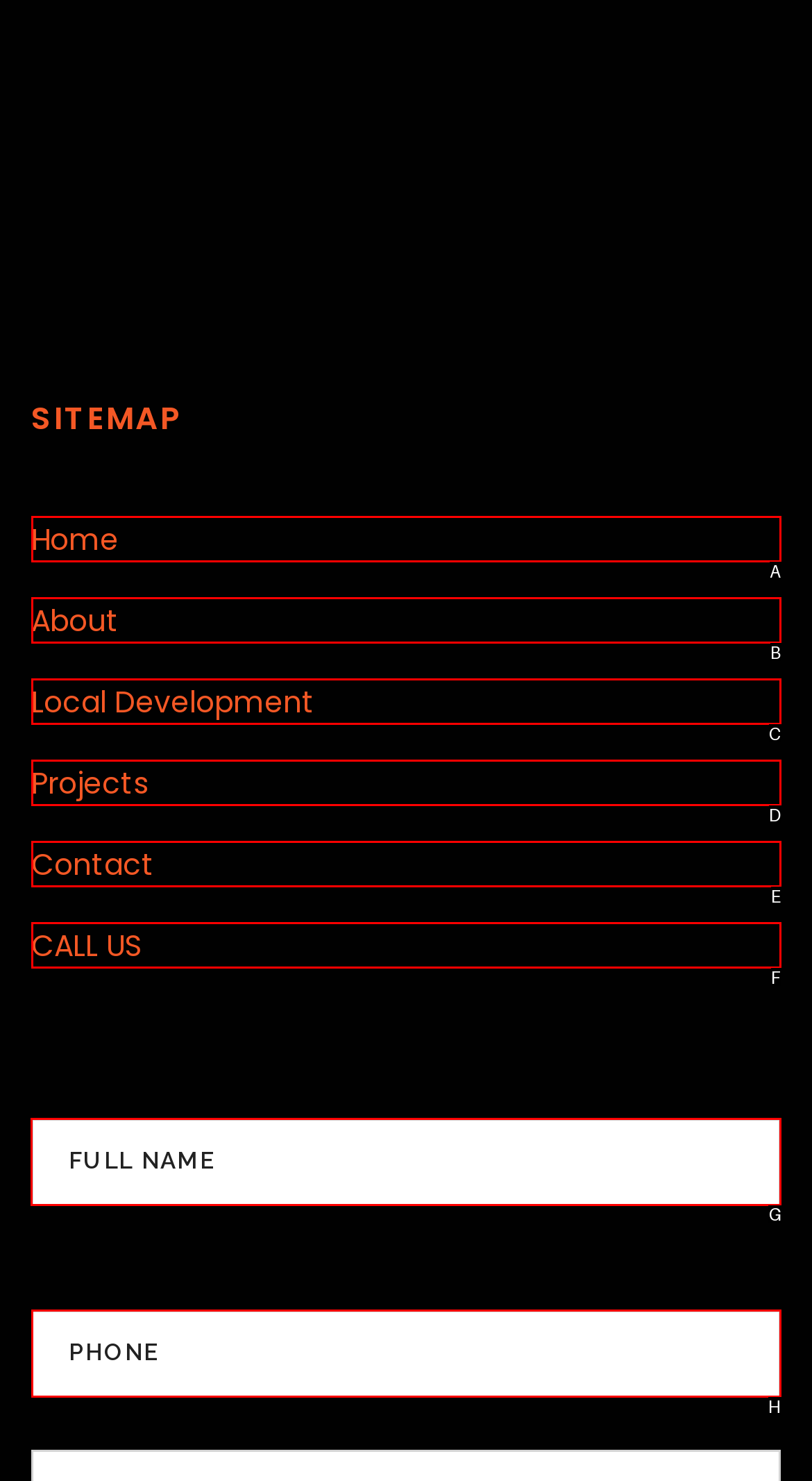For the instruction: Enter full name, which HTML element should be clicked?
Respond with the letter of the appropriate option from the choices given.

G